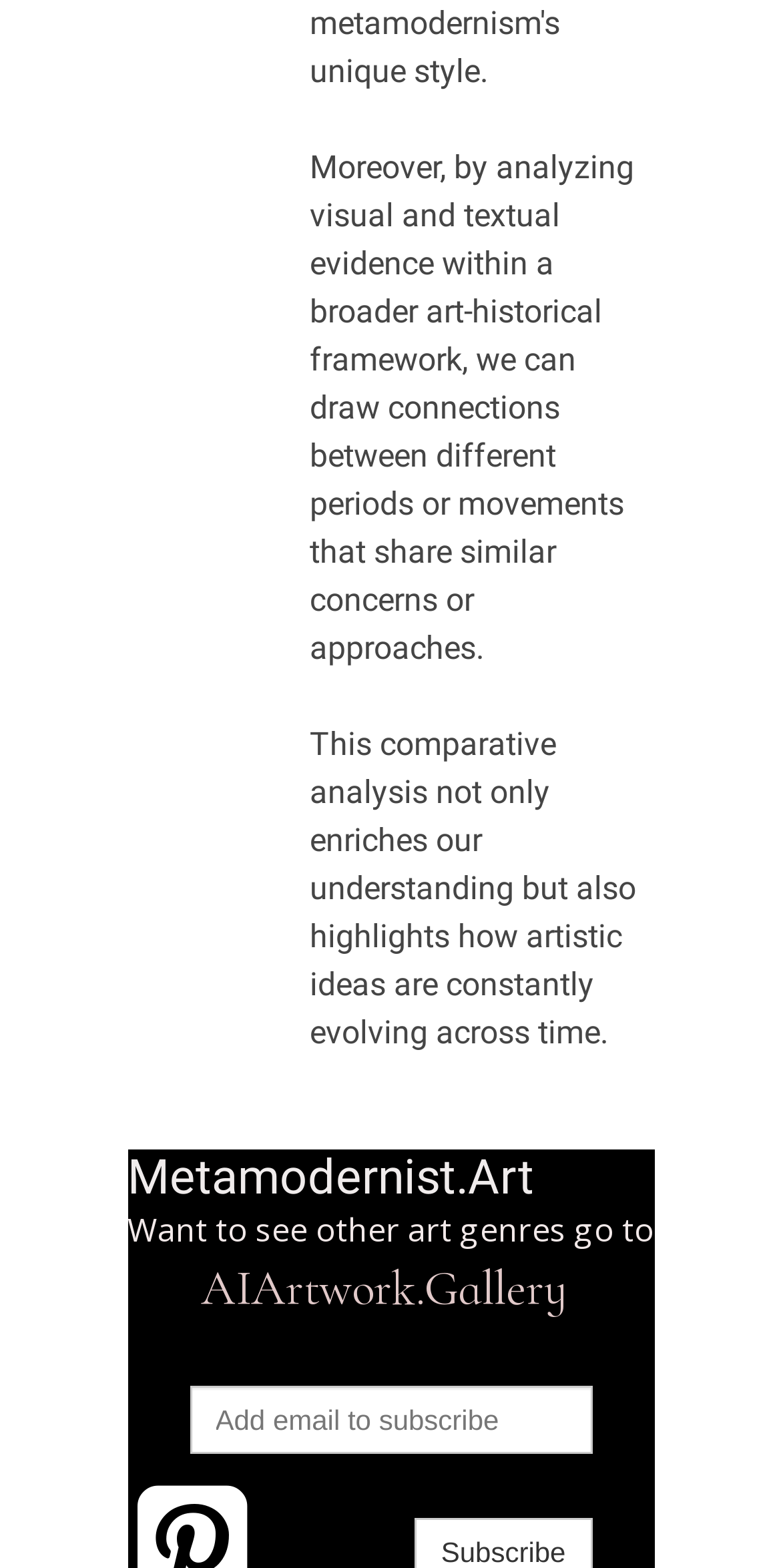How many rows are in the grid? Based on the screenshot, please respond with a single word or phrase.

2